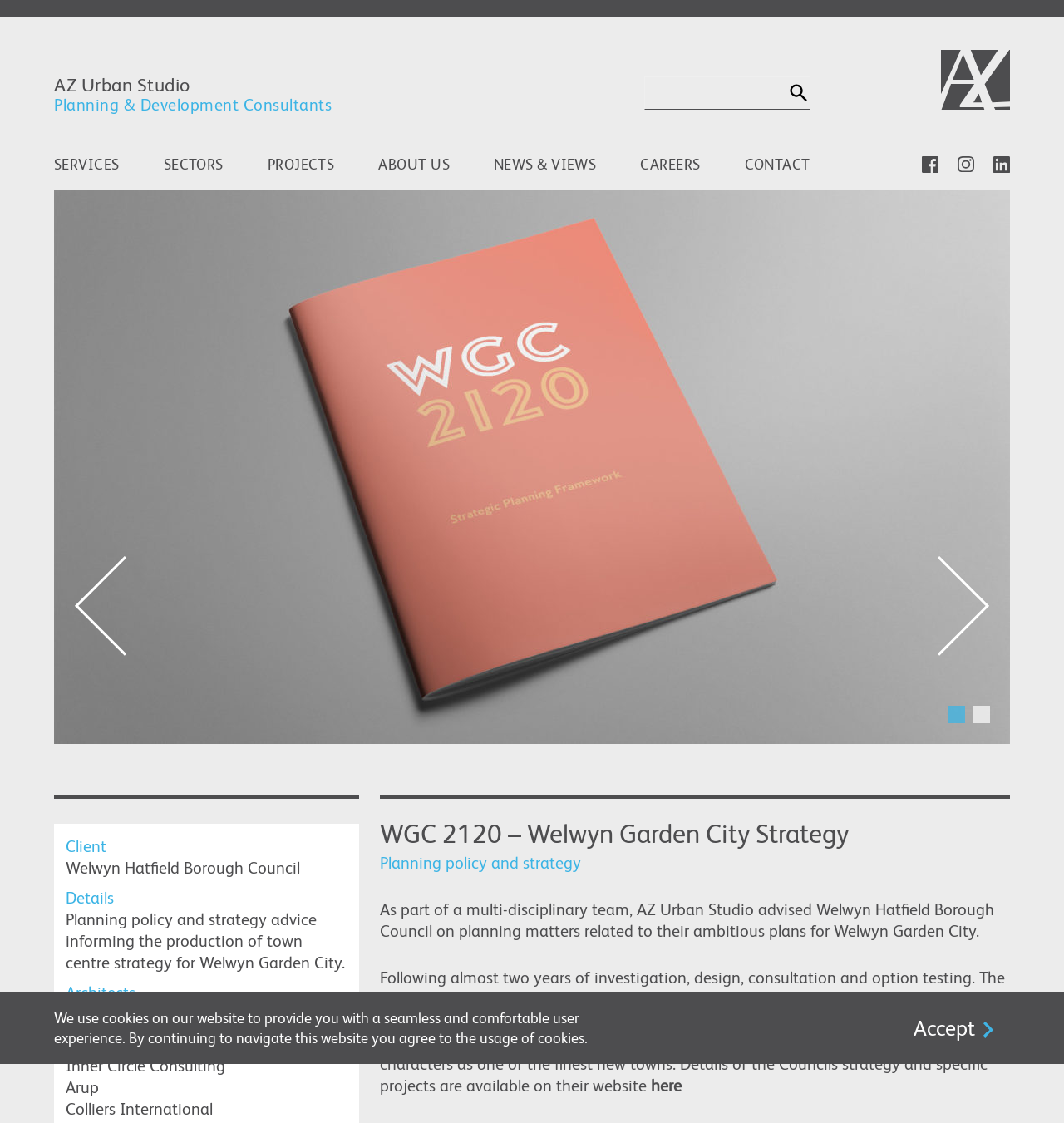Provide the bounding box coordinates of the section that needs to be clicked to accomplish the following instruction: "Click the 'Next Image' button."

[0.82, 0.169, 0.949, 0.662]